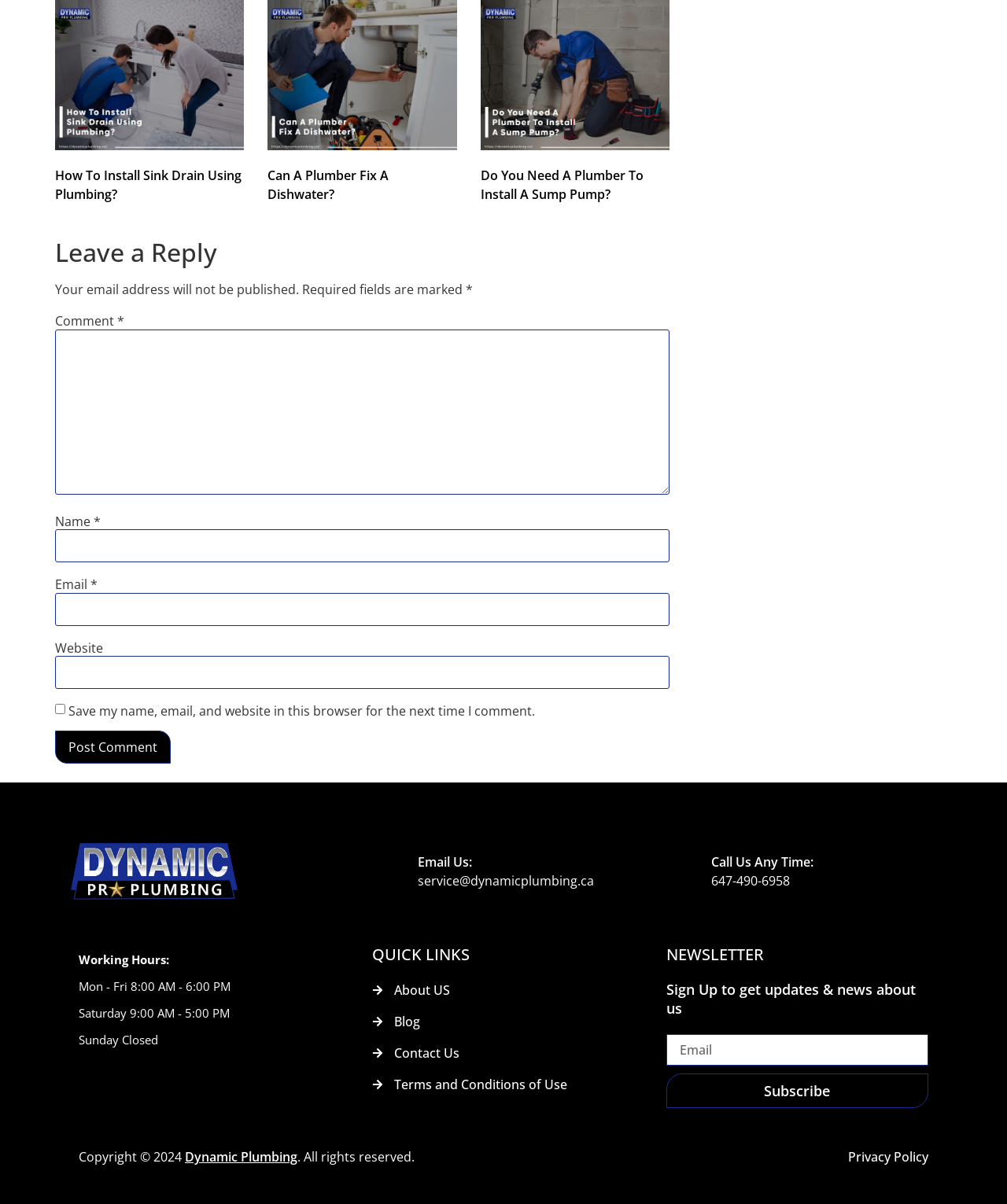Extract the bounding box for the UI element that matches this description: "Subscribe".

[0.661, 0.892, 0.922, 0.92]